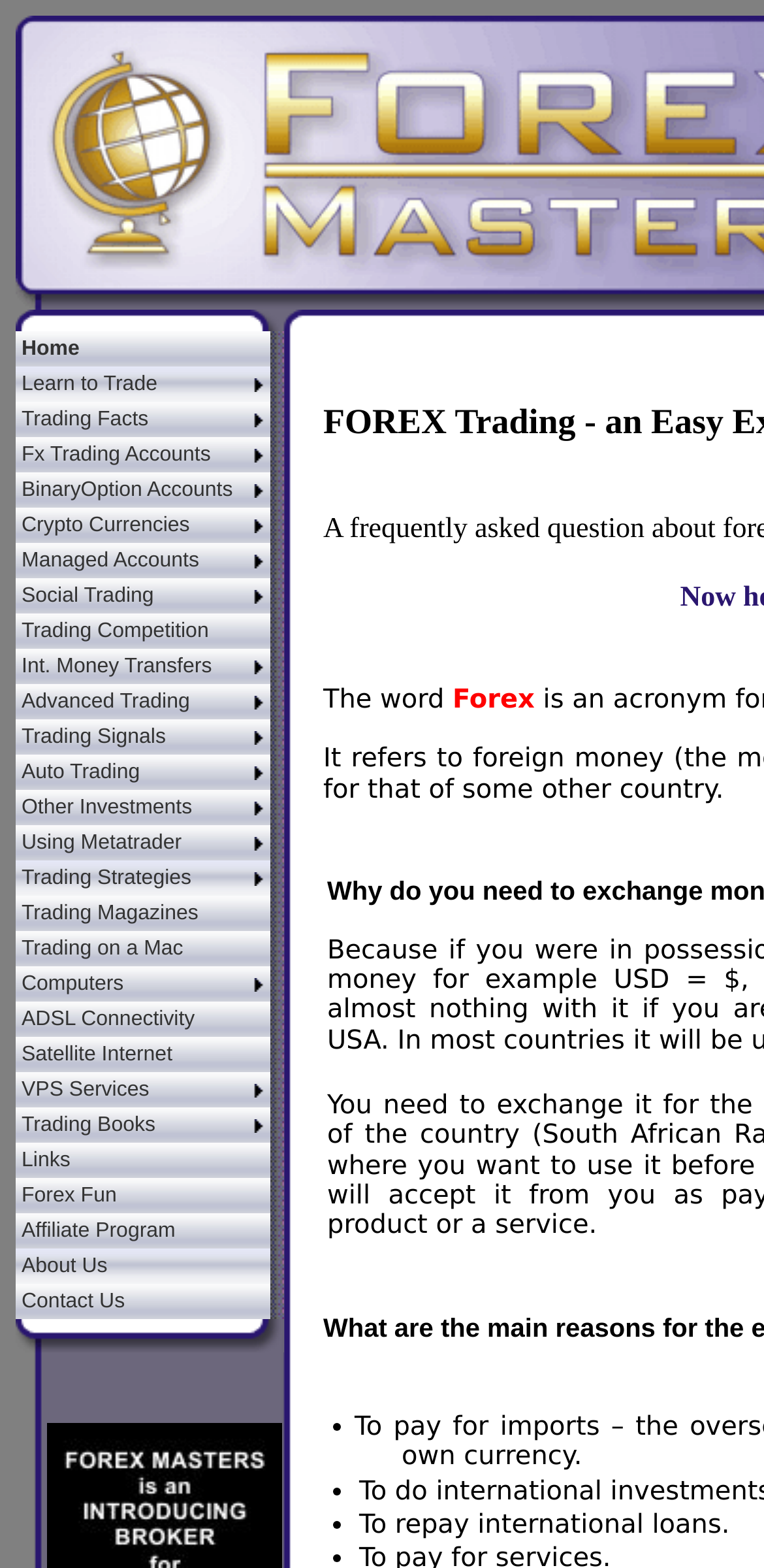Please specify the bounding box coordinates for the clickable region that will help you carry out the instruction: "Explore Binary Option Accounts".

[0.021, 0.301, 0.354, 0.324]